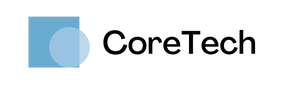What is the typography style of the company name?
Please use the visual content to give a single word or phrase answer.

Bold, modern